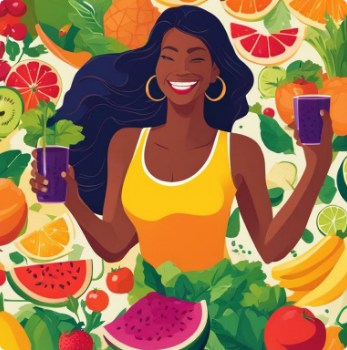From the image, can you give a detailed response to the question below:
What does the image represent?

The image encapsulates themes of healthy living and positivity, making it a fitting visual representation for the topic of the 5:2 juice diet and the benefits of embracing nutritious choices for a fulfilling life.